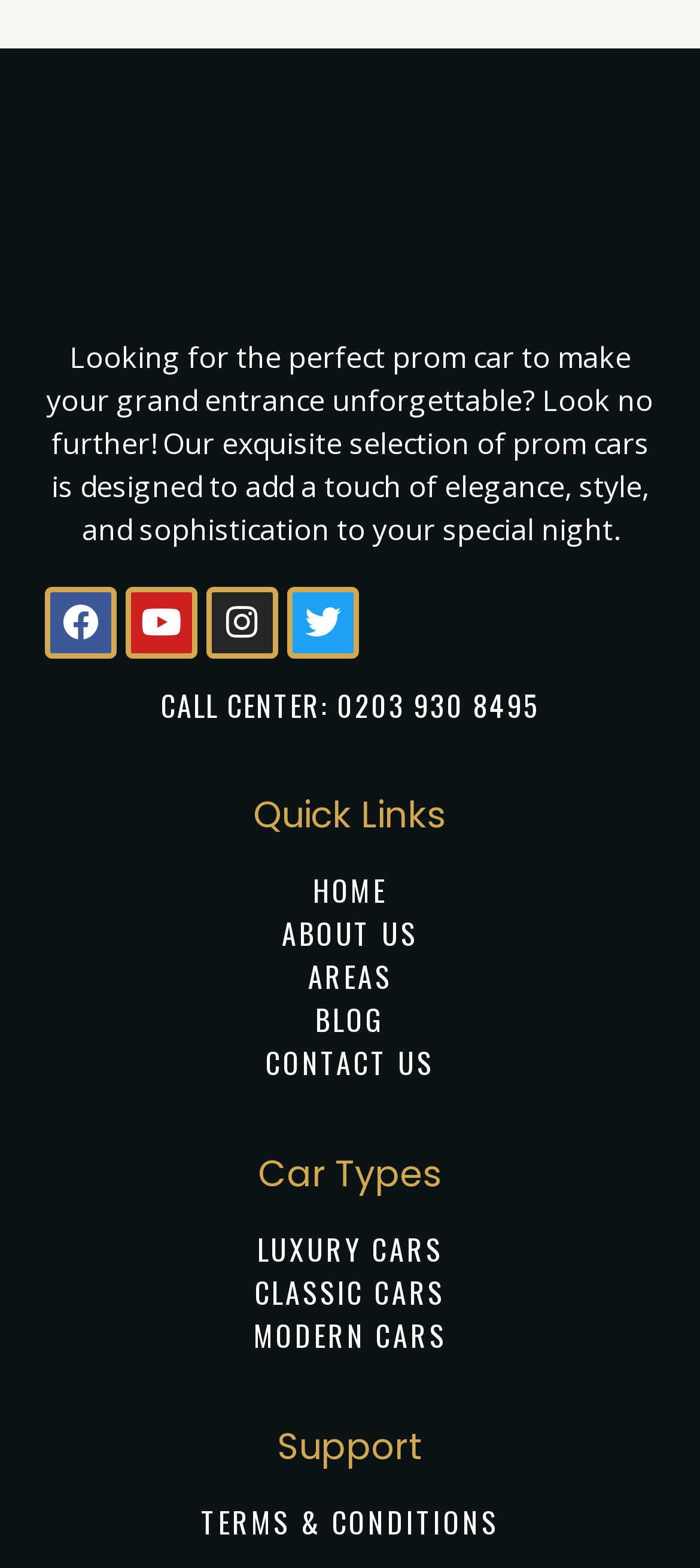Please identify the bounding box coordinates of the area I need to click to accomplish the following instruction: "View LUXURY CARS".

[0.367, 0.783, 0.633, 0.81]